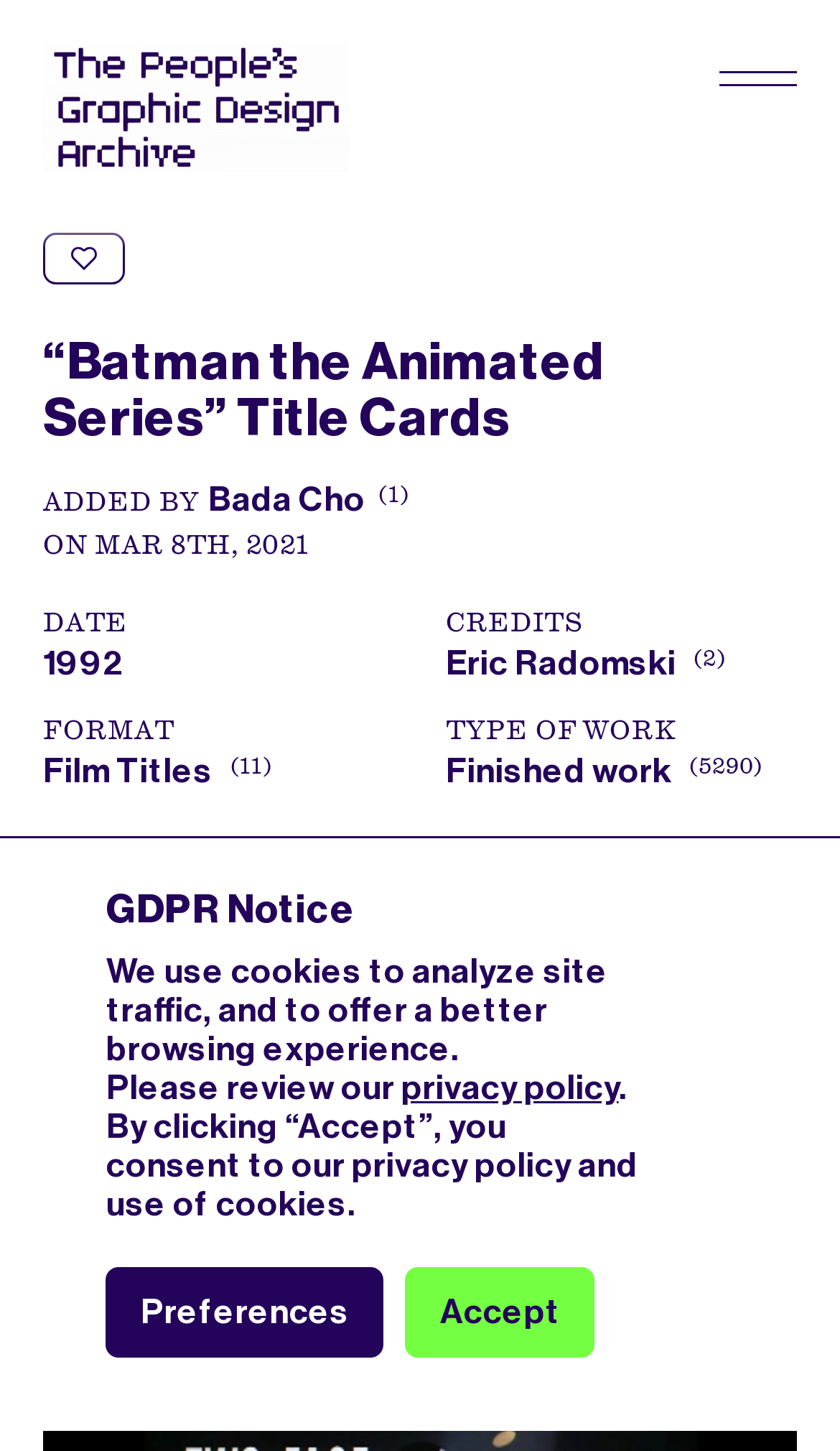Please find the bounding box coordinates of the element that you should click to achieve the following instruction: "Go to People’s Graphic Design Archive homepage". The coordinates should be presented as four float numbers between 0 and 1: [left, top, right, bottom].

[0.051, 0.094, 0.416, 0.126]